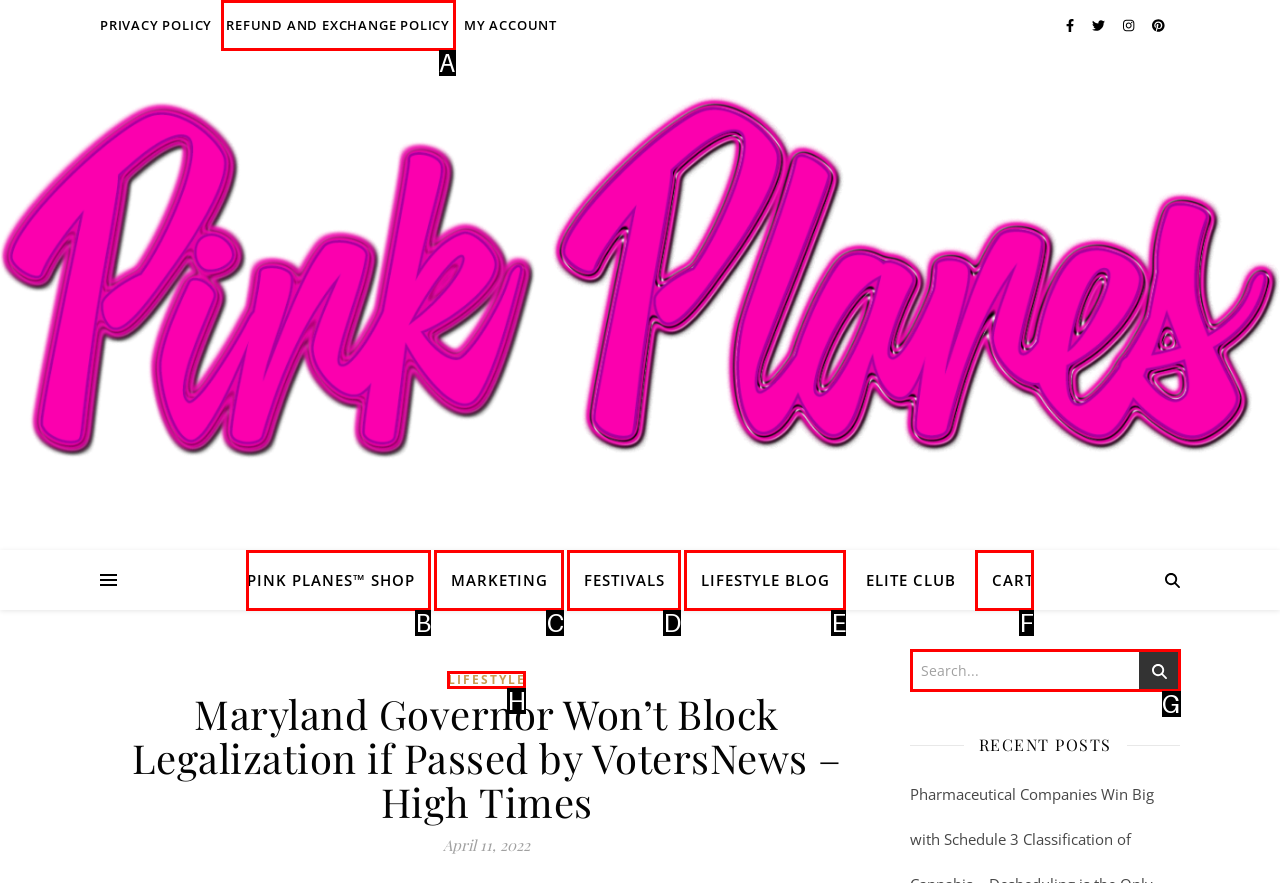Determine which HTML element to click for this task: search for something Provide the letter of the selected choice.

G